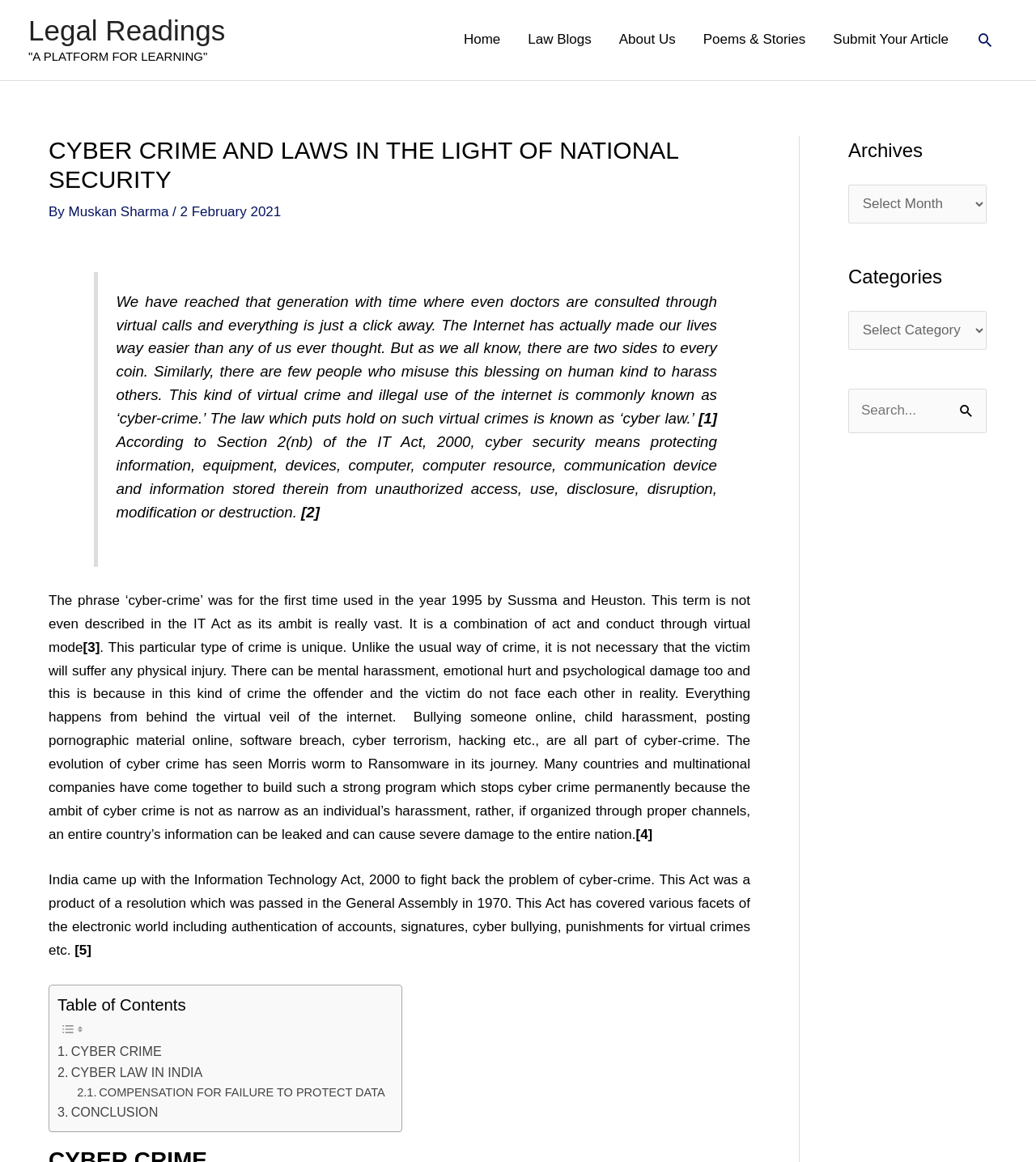Using the description "parent_node: Search for: name="s" placeholder="Search..."", predict the bounding box of the relevant HTML element.

[0.819, 0.334, 0.952, 0.373]